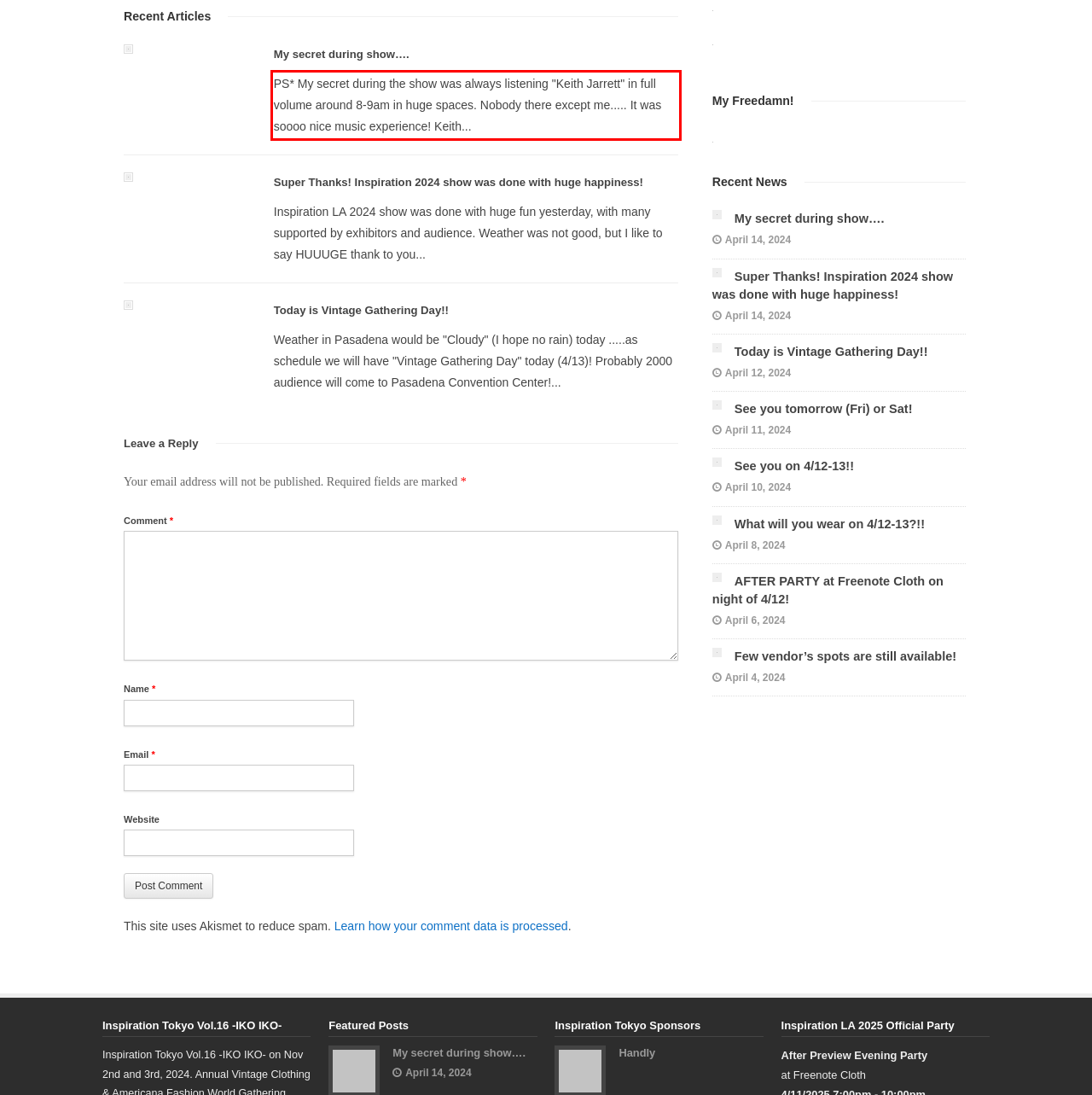You have a screenshot of a webpage with a UI element highlighted by a red bounding box. Use OCR to obtain the text within this highlighted area.

PS* My secret during the show was always listening "Keith Jarrett" in full volume around 8-9am in huge spaces. Nobody there except me..... It was soooo nice music experience! Keith...